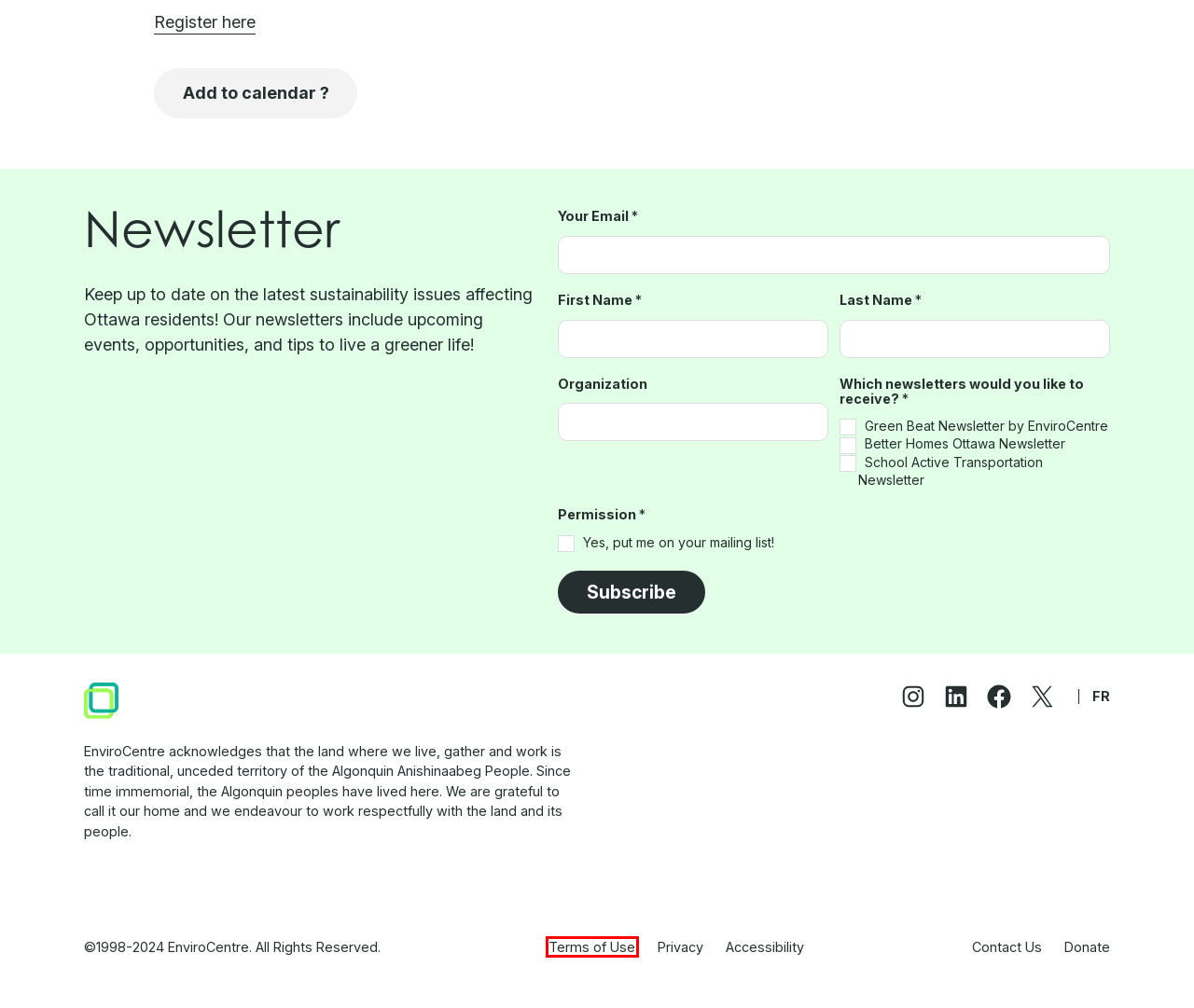Examine the screenshot of a webpage with a red rectangle bounding box. Select the most accurate webpage description that matches the new webpage after clicking the element within the bounding box. Here are the candidates:
A. How We Started - EnviroCentre
B. EnviroCentre Website Terms and Conditions of Use - EnviroCentre
C. Our Team - EnviroCentre
D. EnviroCentre Privacy Policy - EnviroCentre
E. Winter Cycling - EnviroCentre
F. envirocentre: accessibility
G. About Us - EnviroCentre
H. EnviroCentre Services - EnviroCentre

B